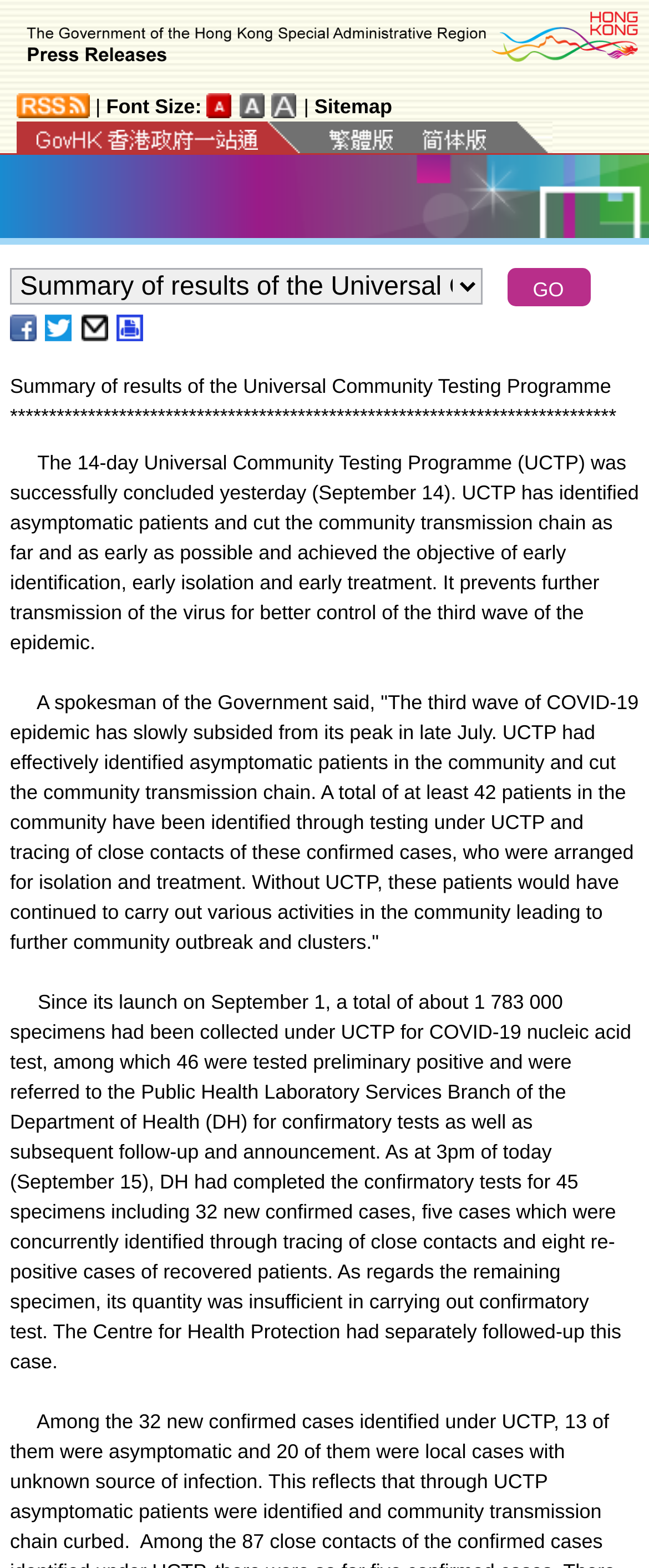How many new confirmed cases were found?
Based on the image, please offer an in-depth response to the question.

I found the answer by looking for static text elements that mention the number of new confirmed cases. I found the element with the content '...DH had completed the confirmatory tests for 45 specimens including 32 new confirmed cases...' which explicitly mentions the number of new confirmed cases.